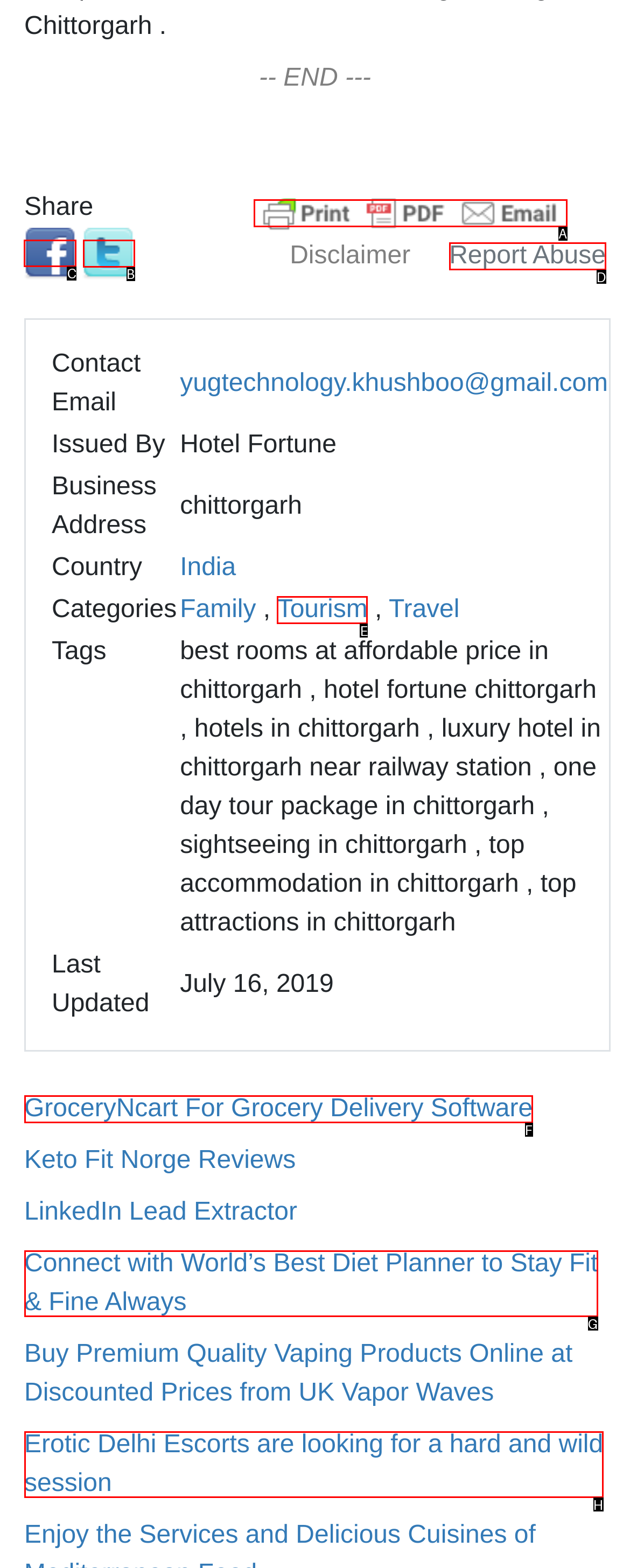Choose the HTML element you need to click to achieve the following task: Share on Facebook
Respond with the letter of the selected option from the given choices directly.

C